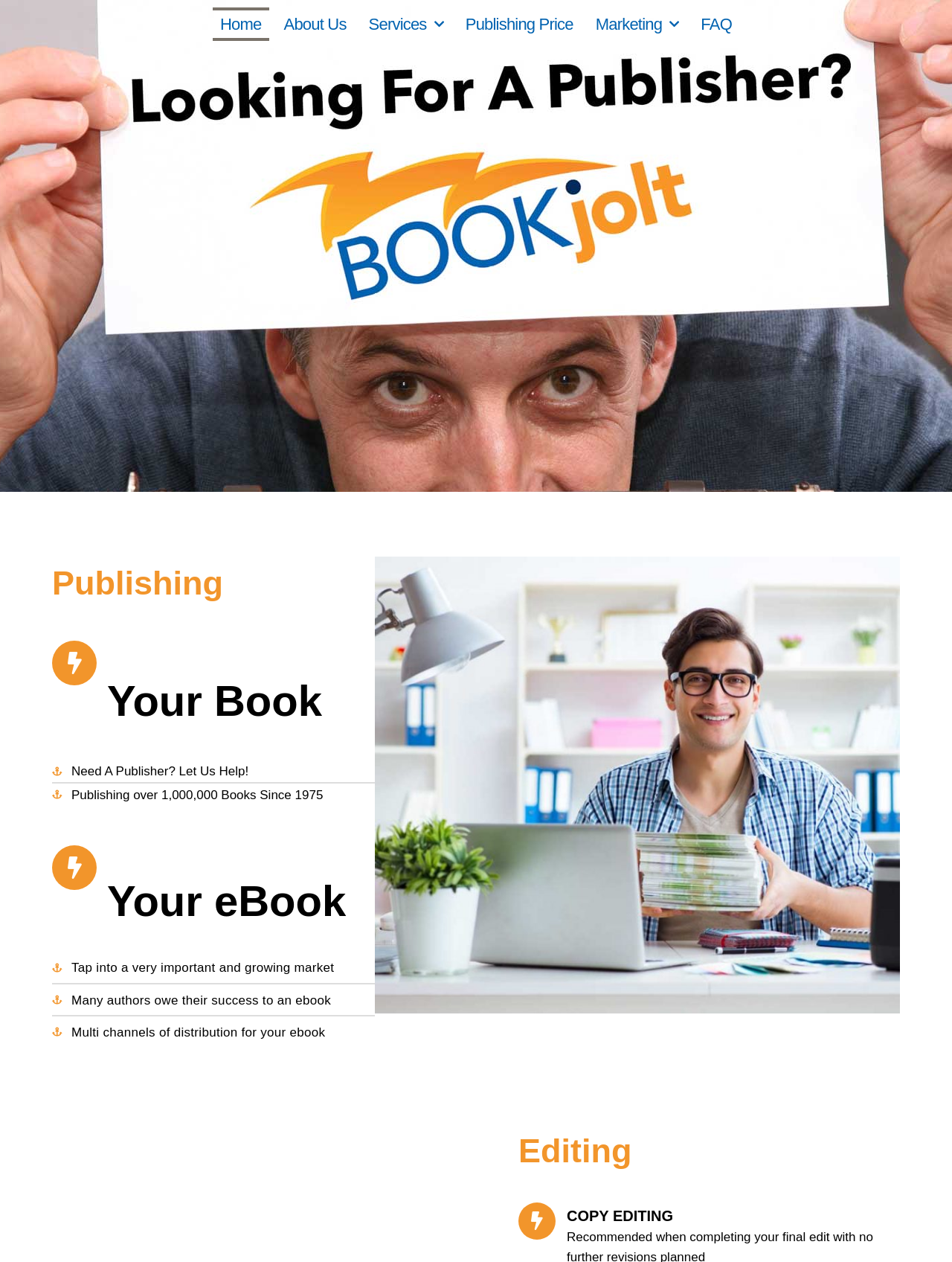Using the given element description, provide the bounding box coordinates (top-left x, top-left y, bottom-right x, bottom-right y) for the corresponding UI element in the screenshot: Copy Editing

[0.595, 0.957, 0.707, 0.97]